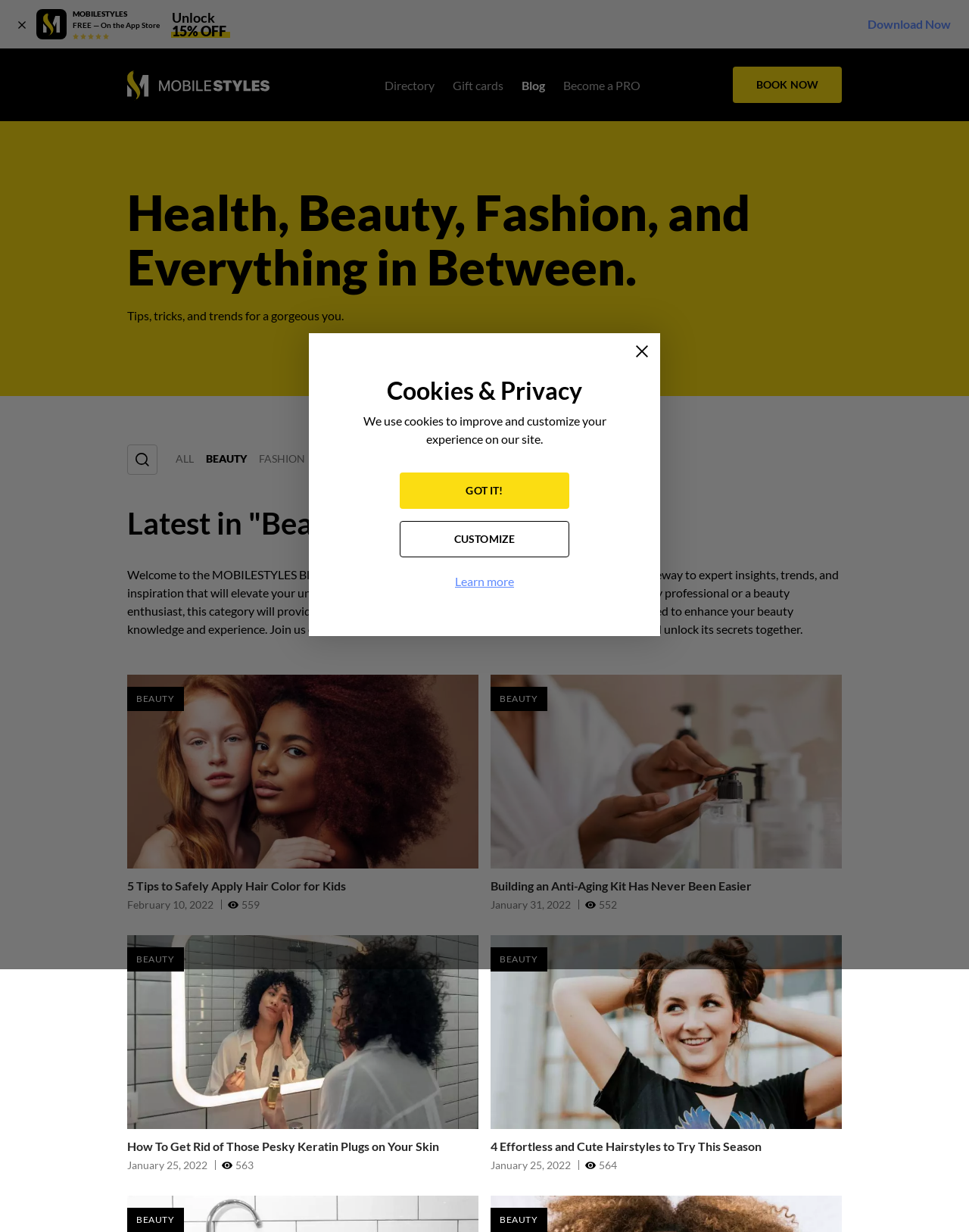What is the name of the website?
Please provide a comprehensive and detailed answer to the question.

I looked at the logo and text at the top of the page and found the name of the website, which is 'Mobile Styles'.